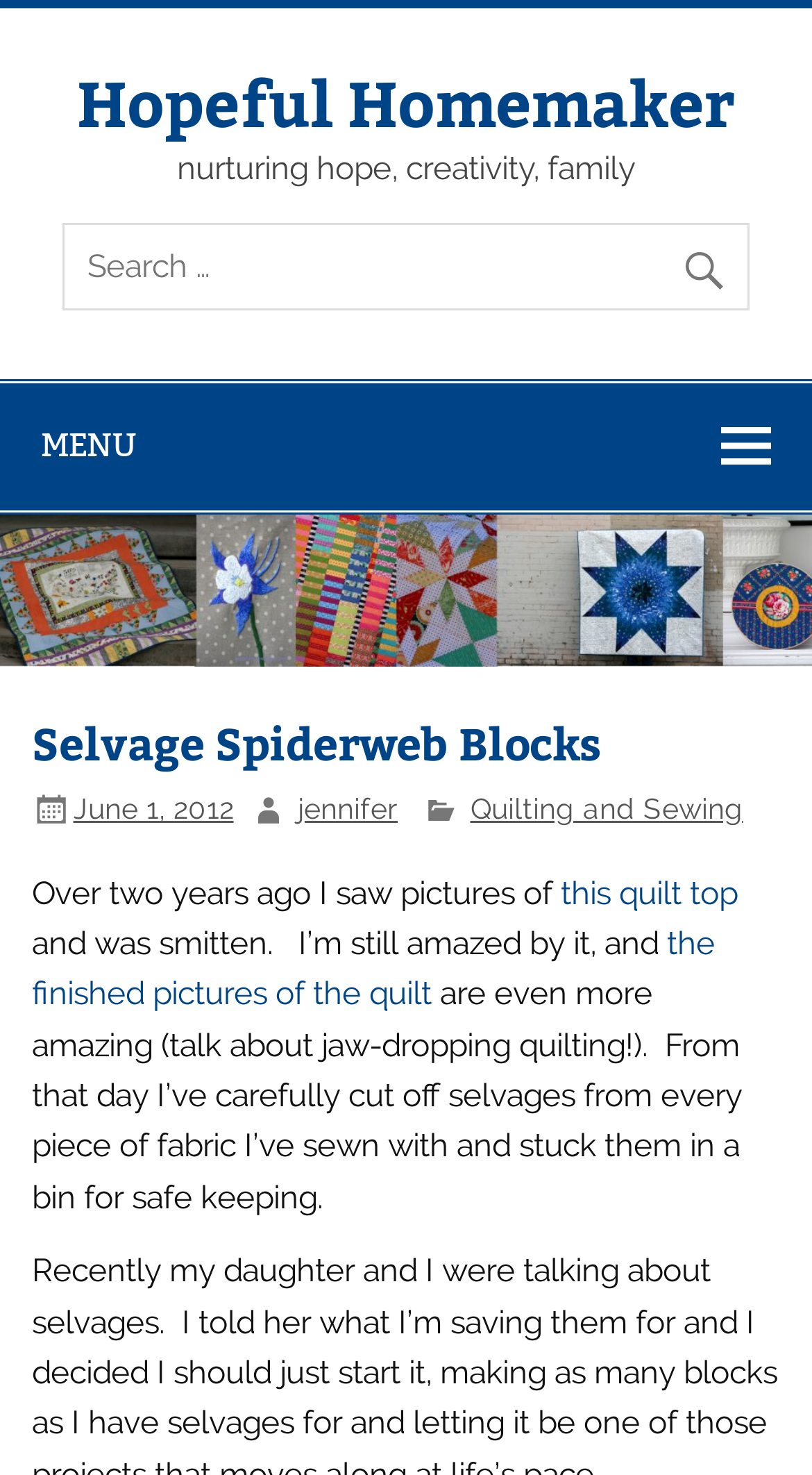Please provide the bounding box coordinate of the region that matches the element description: Hopeful Homemaker. Coordinates should be in the format (top-left x, top-left y, bottom-right x, bottom-right y) and all values should be between 0 and 1.

[0.095, 0.04, 0.905, 0.098]